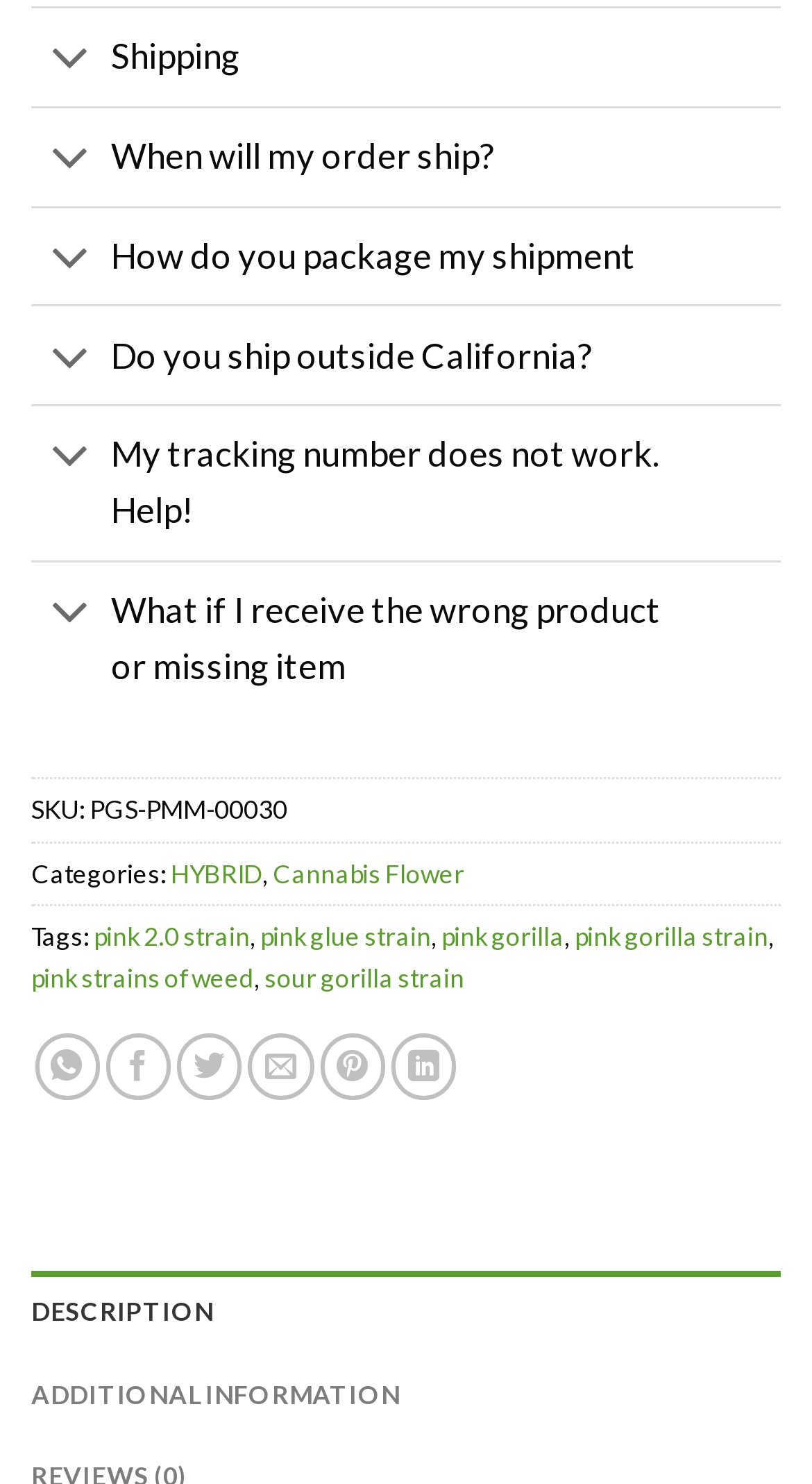Determine the coordinates of the bounding box that should be clicked to complete the instruction: "View product description". The coordinates should be represented by four float numbers between 0 and 1: [left, top, right, bottom].

[0.038, 0.857, 0.962, 0.912]